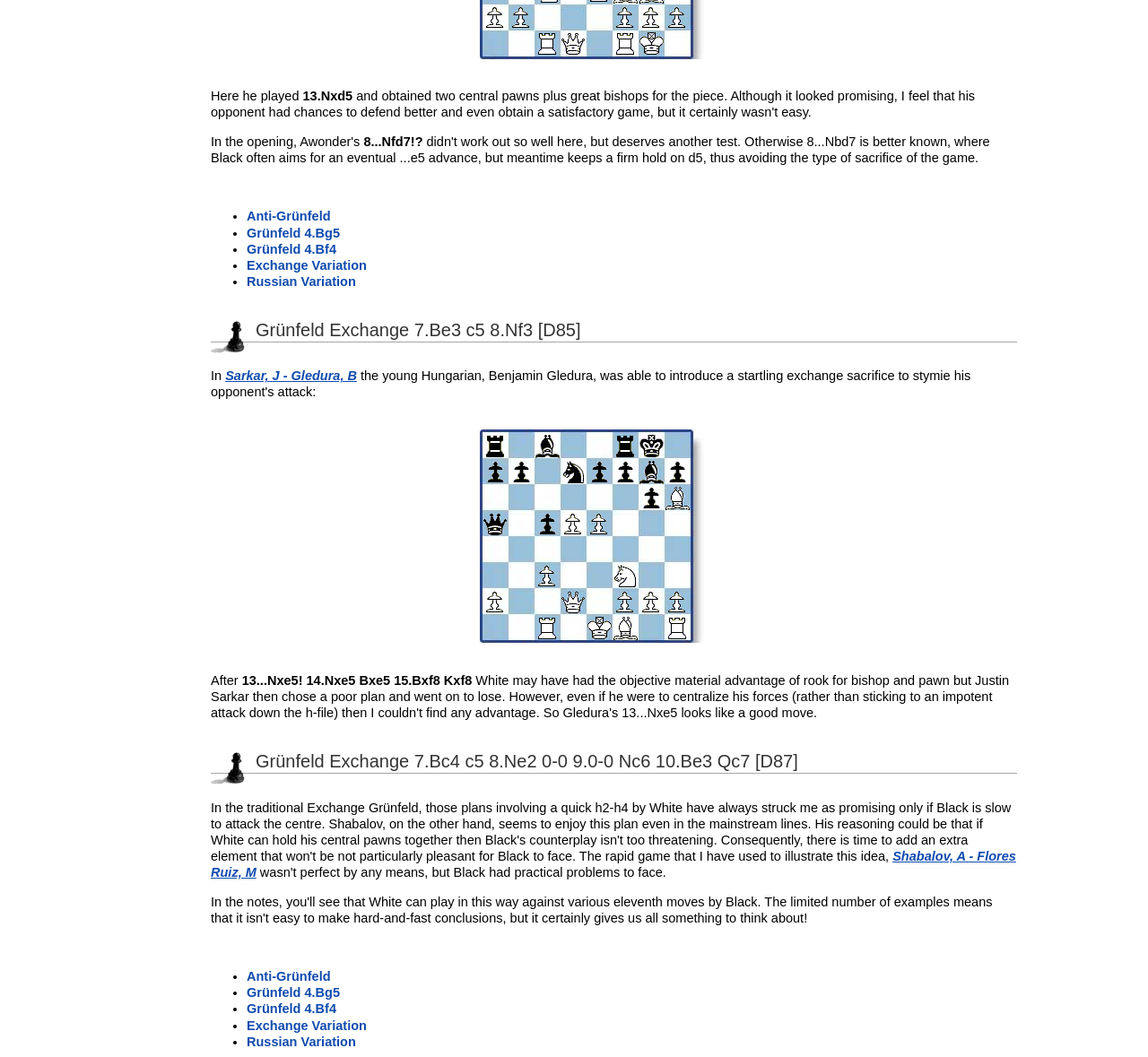Identify the bounding box of the HTML element described as: "Anti-Grünfeld".

[0.215, 0.198, 0.288, 0.212]